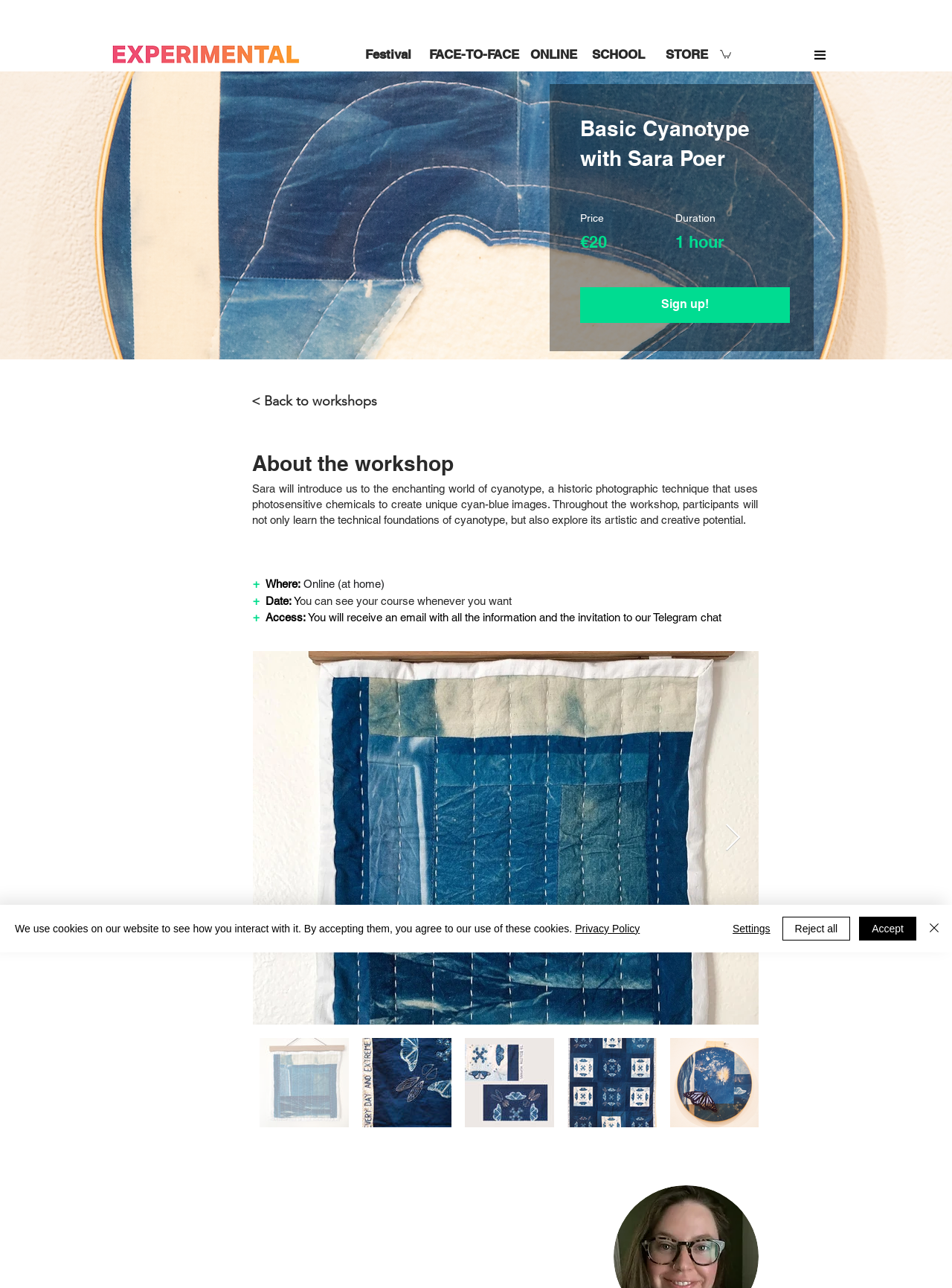What is the role of Sara in the workshop?
Please answer using one word or phrase, based on the screenshot.

Instructor